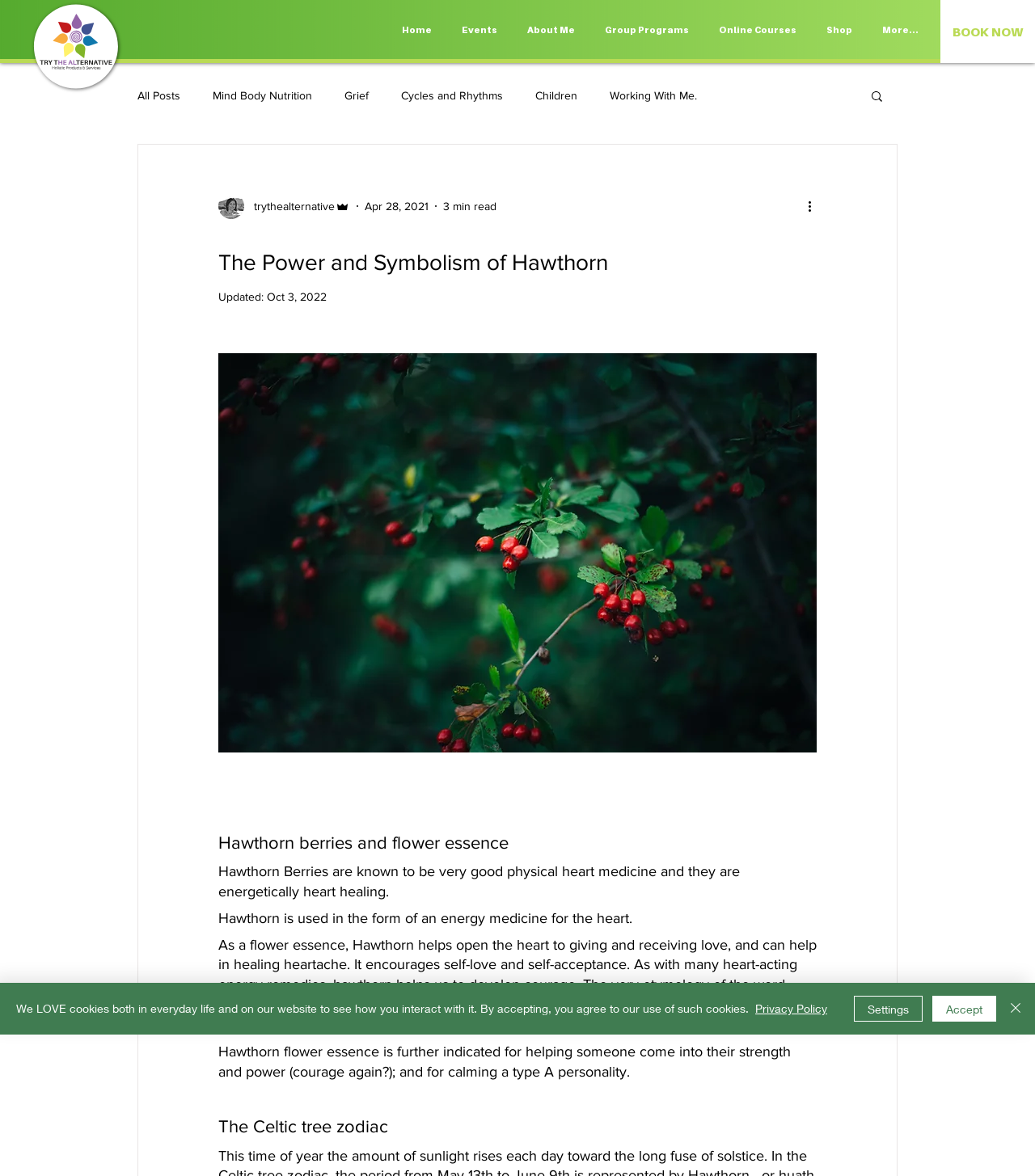Determine the bounding box for the UI element as described: "Visit". The coordinates should be represented as four float numbers between 0 and 1, formatted as [left, top, right, bottom].

None